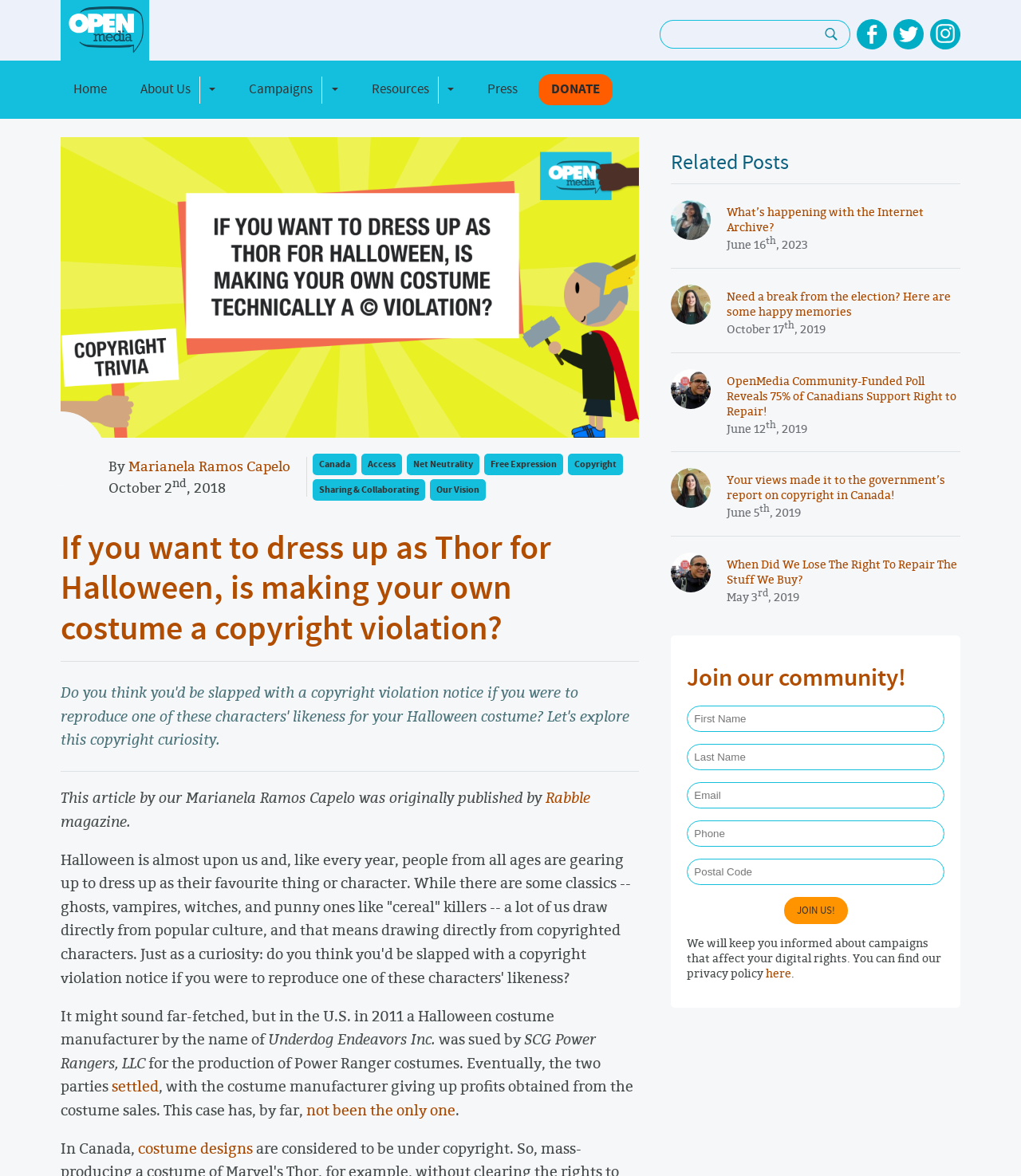Provide the bounding box coordinates for the specified HTML element described in this description: "parent_node: Search: aria-label="Search keywords" name="keywords"". The coordinates should be four float numbers ranging from 0 to 1, in the format [left, top, right, bottom].

[0.646, 0.017, 0.796, 0.041]